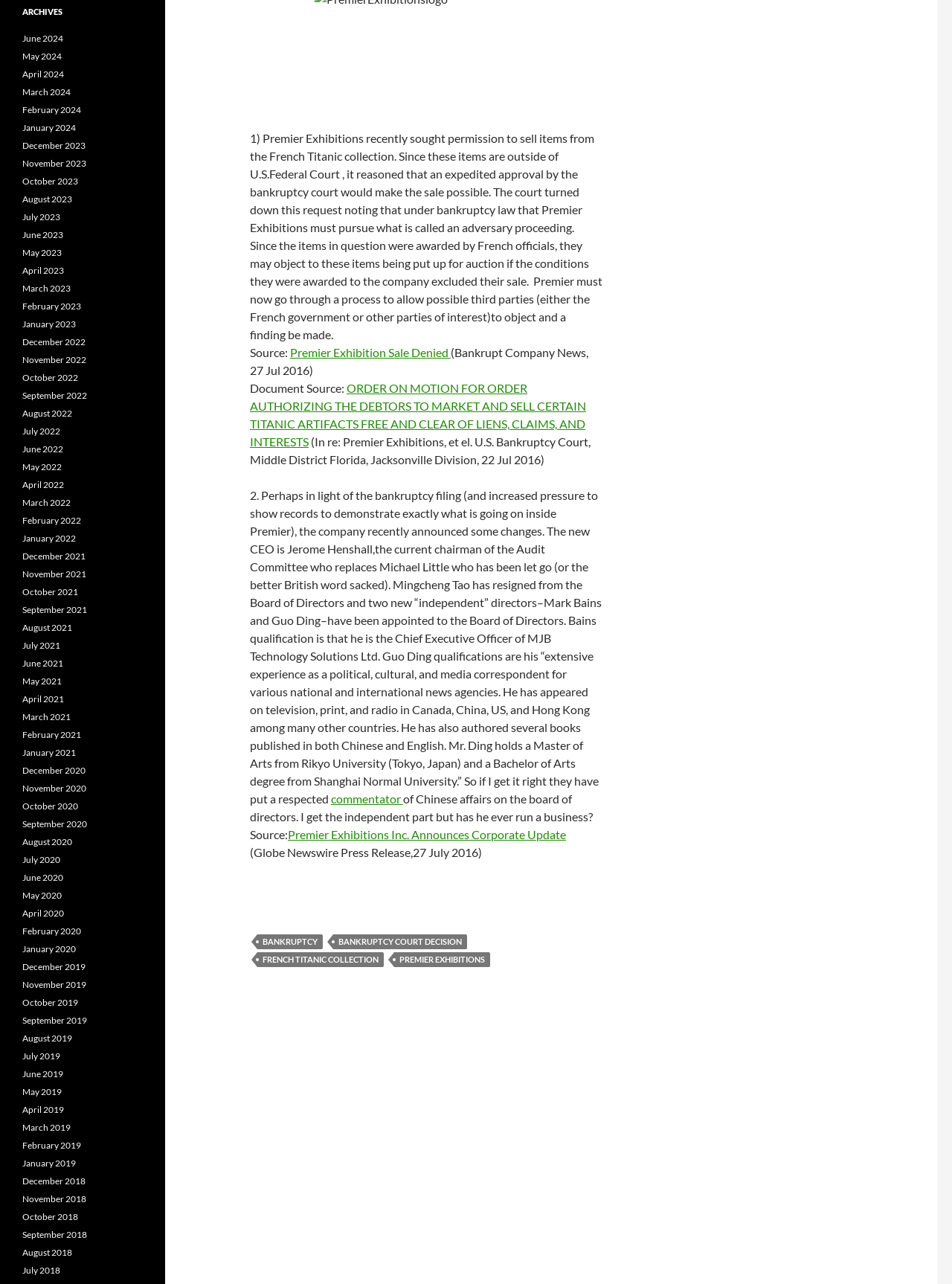What is the name of the company that recently sought permission to sell items from the French Titanic collection?
Answer the question based on the image using a single word or a brief phrase.

Premier Exhibitions